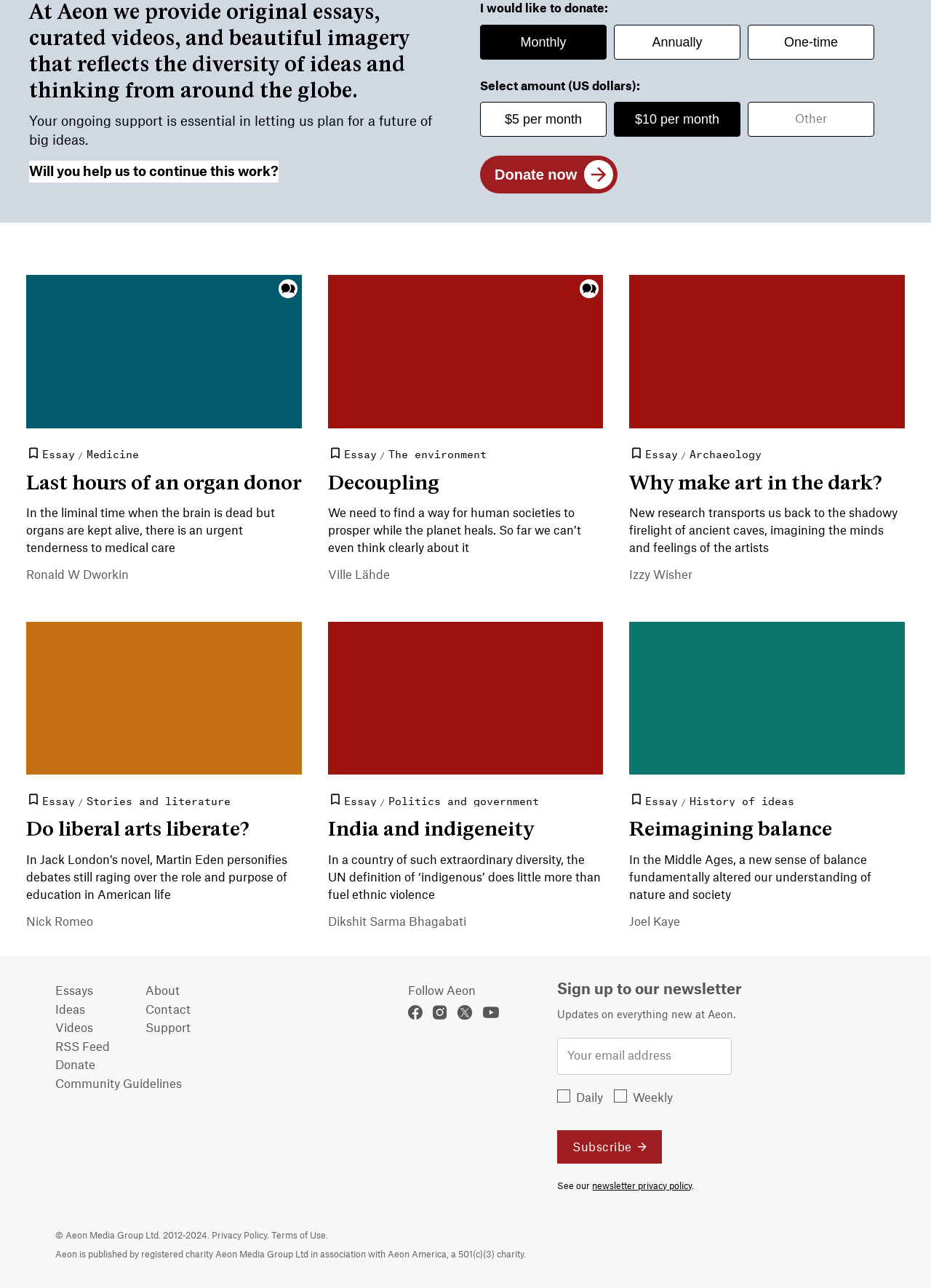Give a concise answer using one word or a phrase to the following question:
What is the minimum value for the 'Other' donation amount?

$5